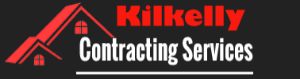Break down the image and provide a full description, noting any significant aspects.

The image features the logo of Kilkelly Contracting Services, prominently displayed against a contrasting black background. The logo prominently features a red roof silhouette, symbolizing the construction and contracting industry. Below the graphic, the company name "Kilkelly" is highlighted in a bold, striking red font, while "Contracting Services" is rendered in a clean, professional white font. This design effectively conveys the company's focus on providing reliable contracting services, making it easily recognizable and memorable for potential clients.